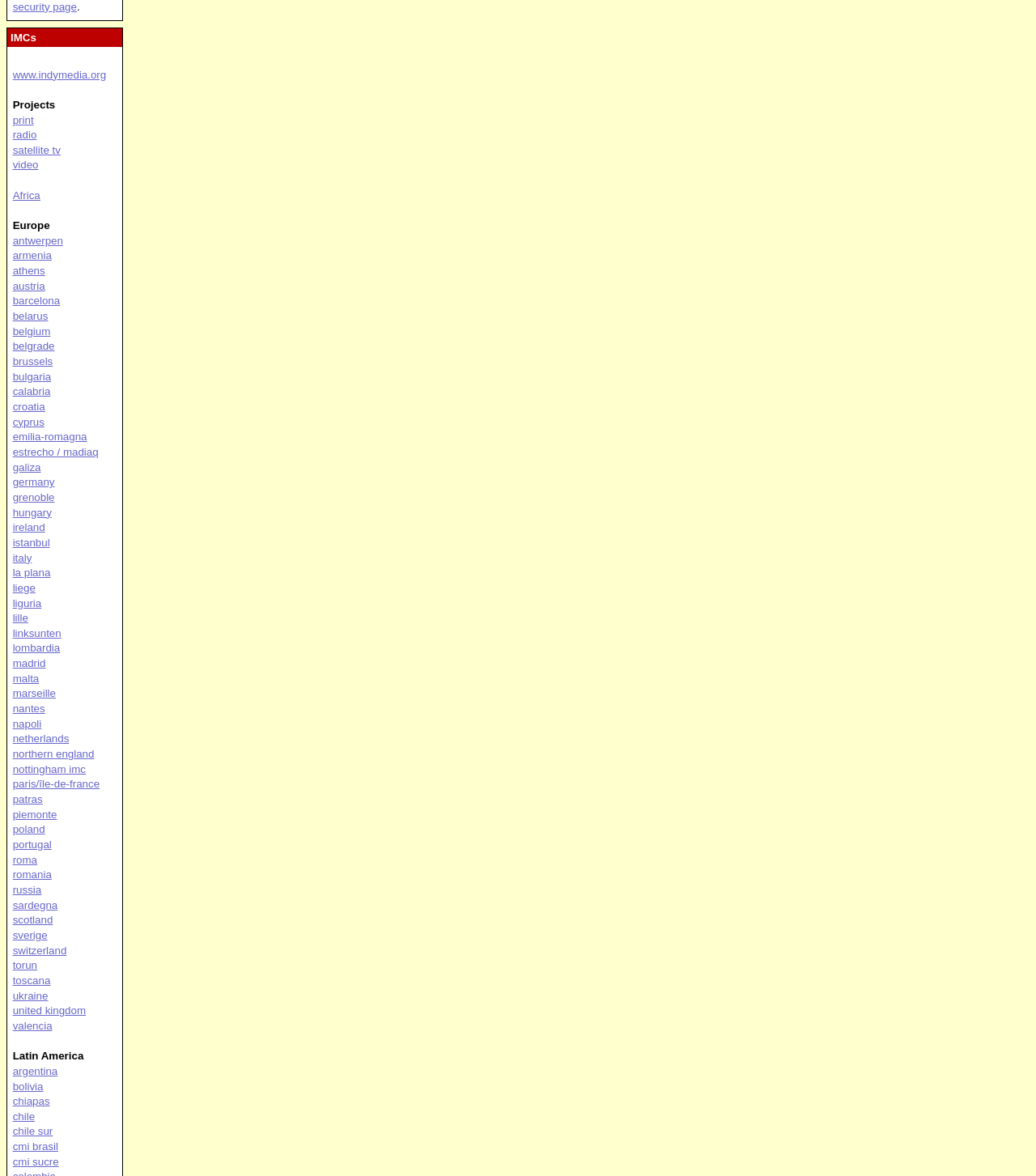Refer to the element description nottingham imc and identify the corresponding bounding box in the screenshot. Format the coordinates as (top-left x, top-left y, bottom-right x, bottom-right y) with values in the range of 0 to 1.

[0.012, 0.649, 0.083, 0.659]